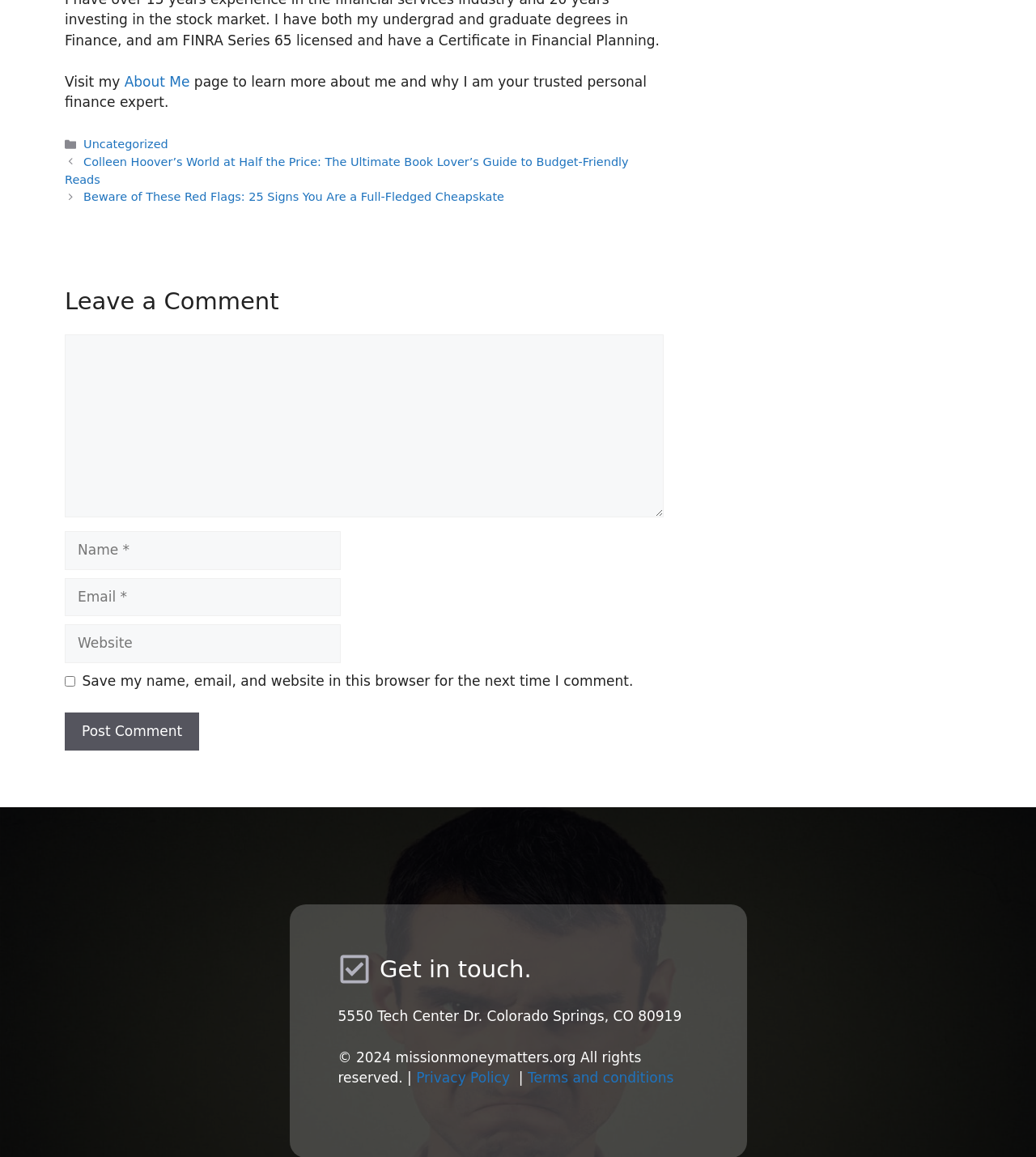Pinpoint the bounding box coordinates of the clickable element to carry out the following instruction: "Visit the about me page."

[0.12, 0.063, 0.183, 0.077]